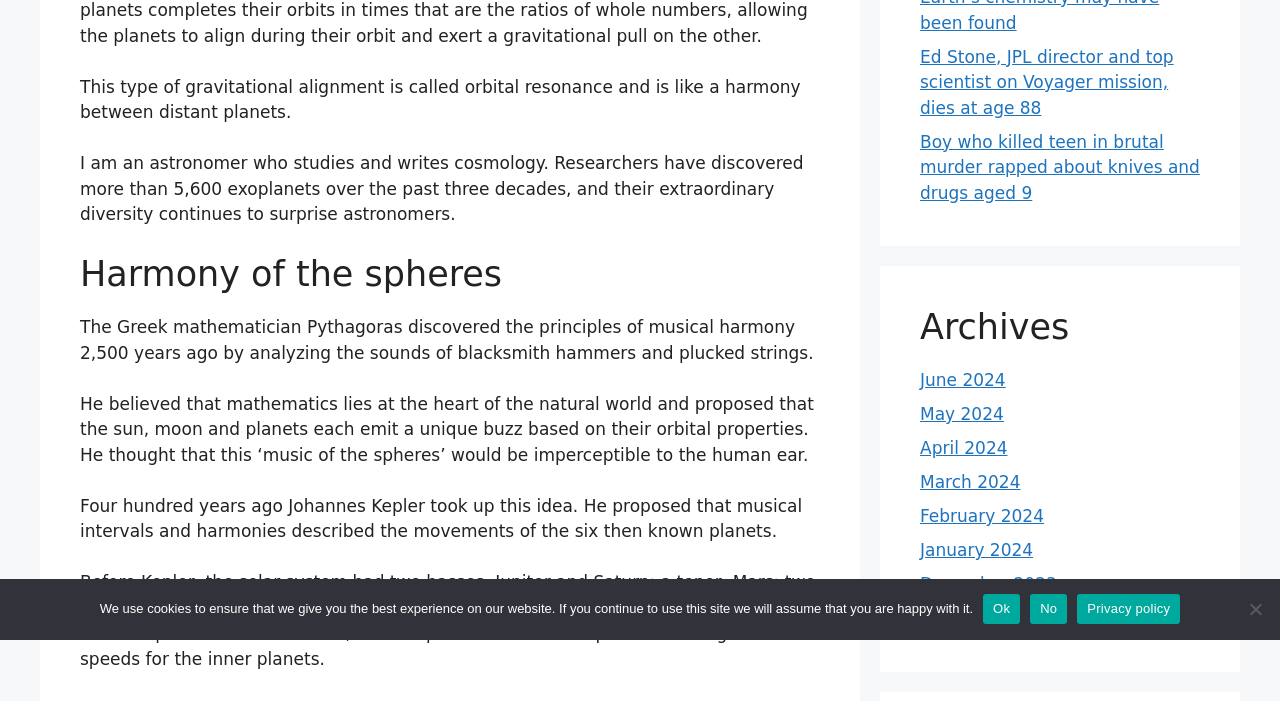Based on the provided description, "December 2023", find the bounding box of the corresponding UI element in the screenshot.

[0.719, 0.819, 0.826, 0.847]